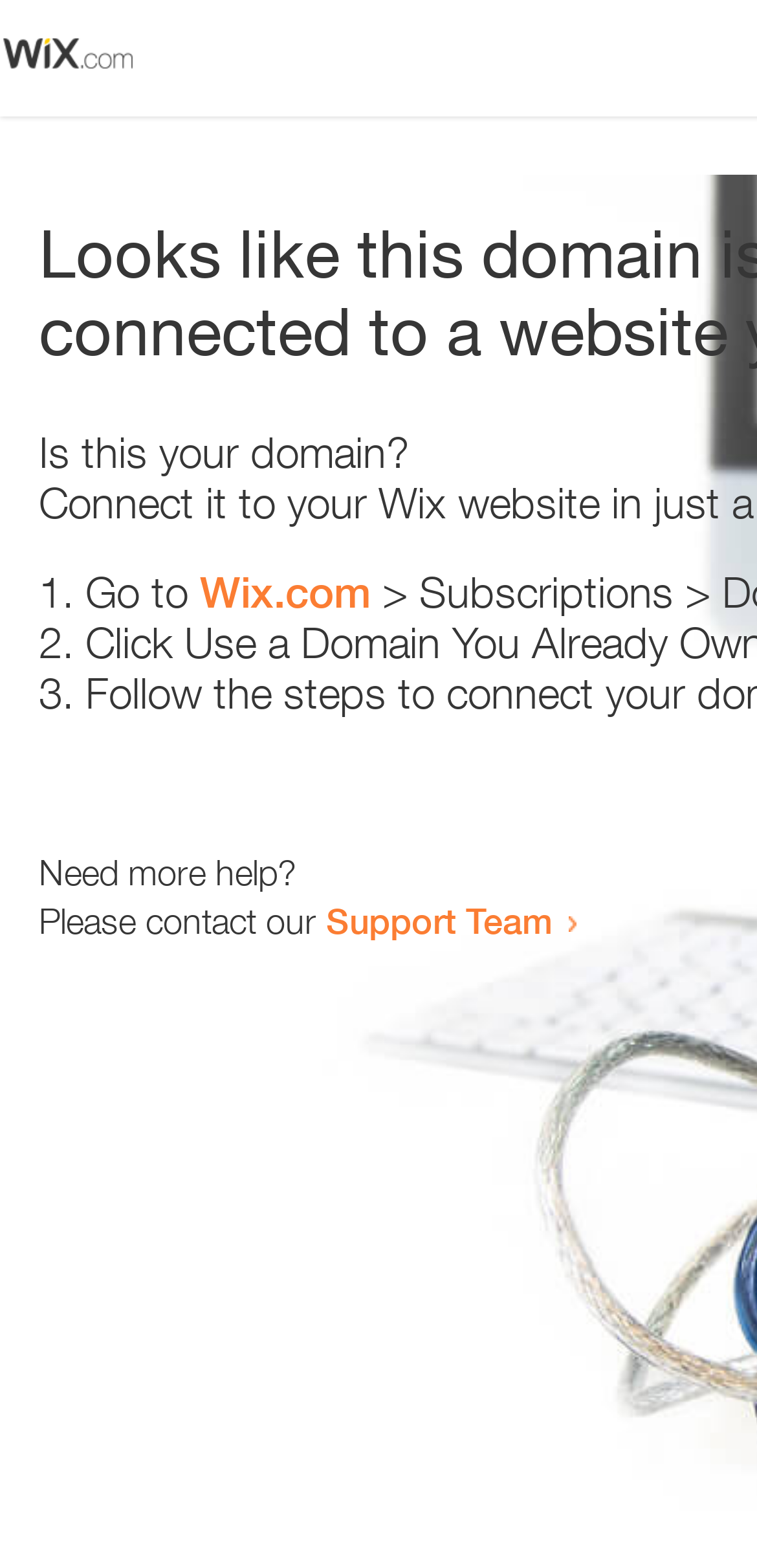How many list markers are present? Please answer the question using a single word or phrase based on the image.

3